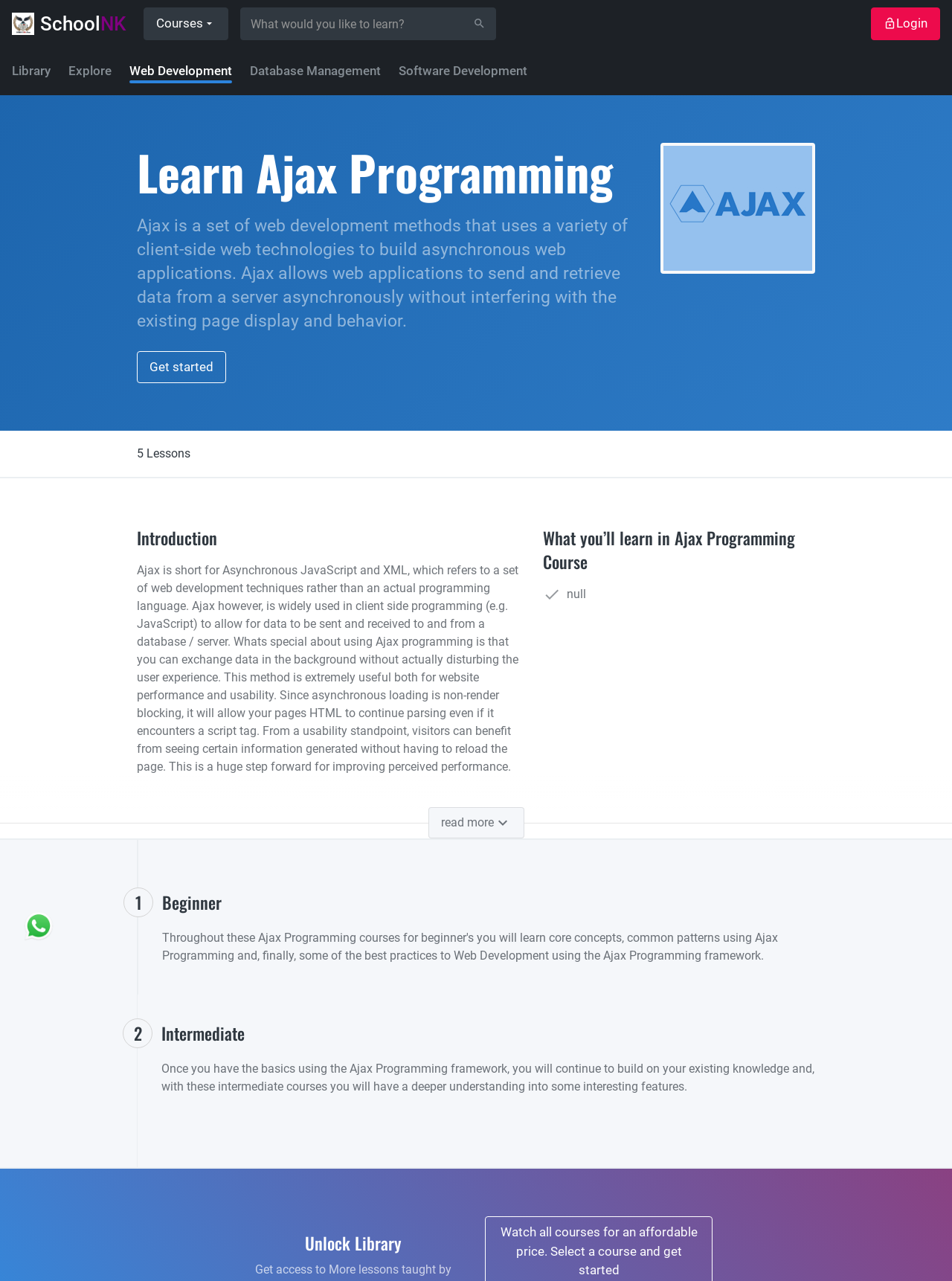Answer this question in one word or a short phrase: What is the benefit of using asynchronous loading in Ajax programming?

Non-render blocking